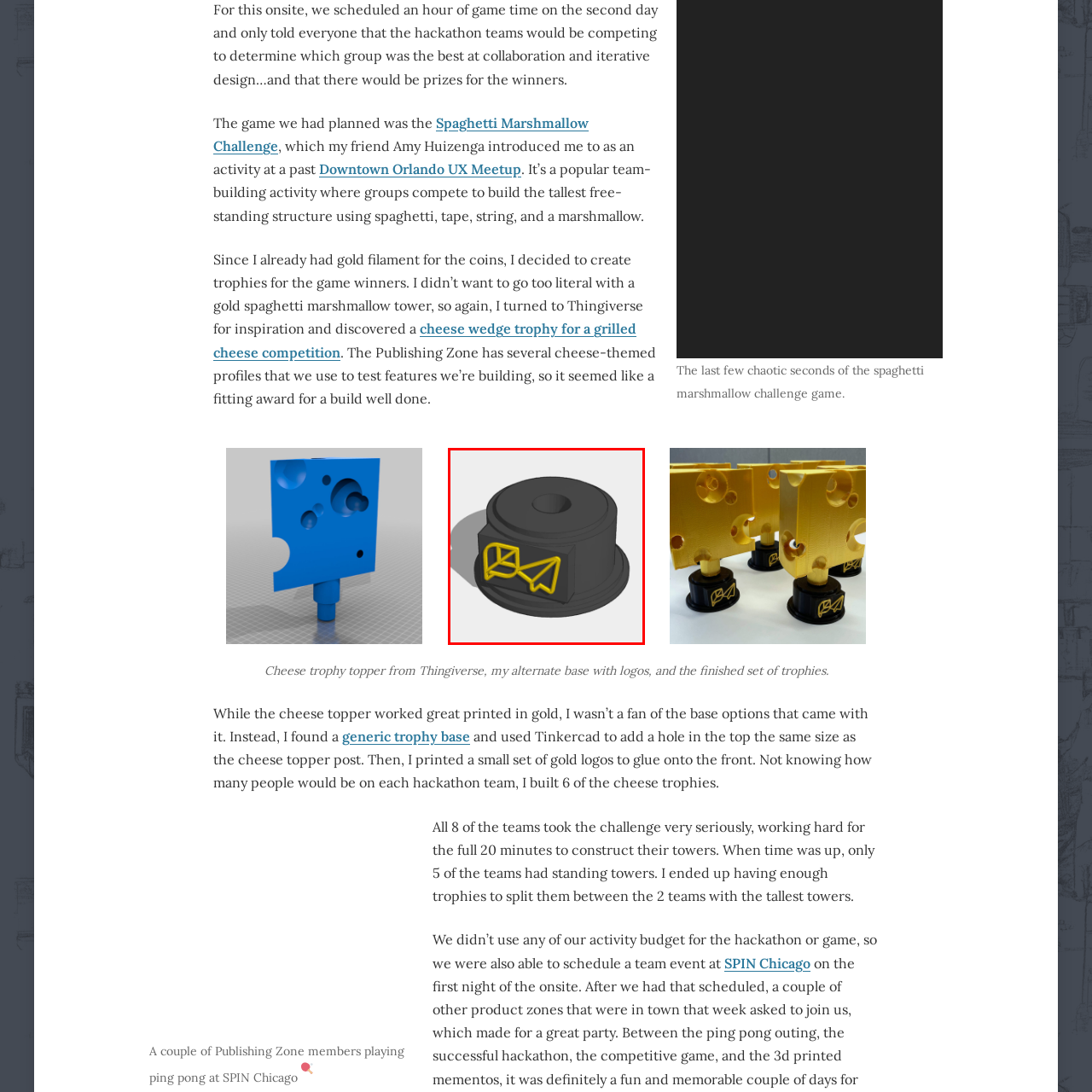Offer an in-depth description of the image encased within the red bounding lines.

This image features a custom trophy base designed for the Spaghetti Marshmallow Challenge. The trophy has a circular black base with a central hole, likely for attaching a trophy topper, and is adorned with a yellow geometric design on one side. The creative elements of the design reflect a fun and engaging spirit, reminiscent of a team-building activity where participants construct towers using spaghetti, tape, string, and a marshmallow. This trophy serves as an award for the winning teams, highlighting the importance of collaboration and innovative thinking during the challenge. The use of logos or specific shapes in the design suggests a personalized touch, making it a fitting accolade for participants who showcased their skills in the competition.